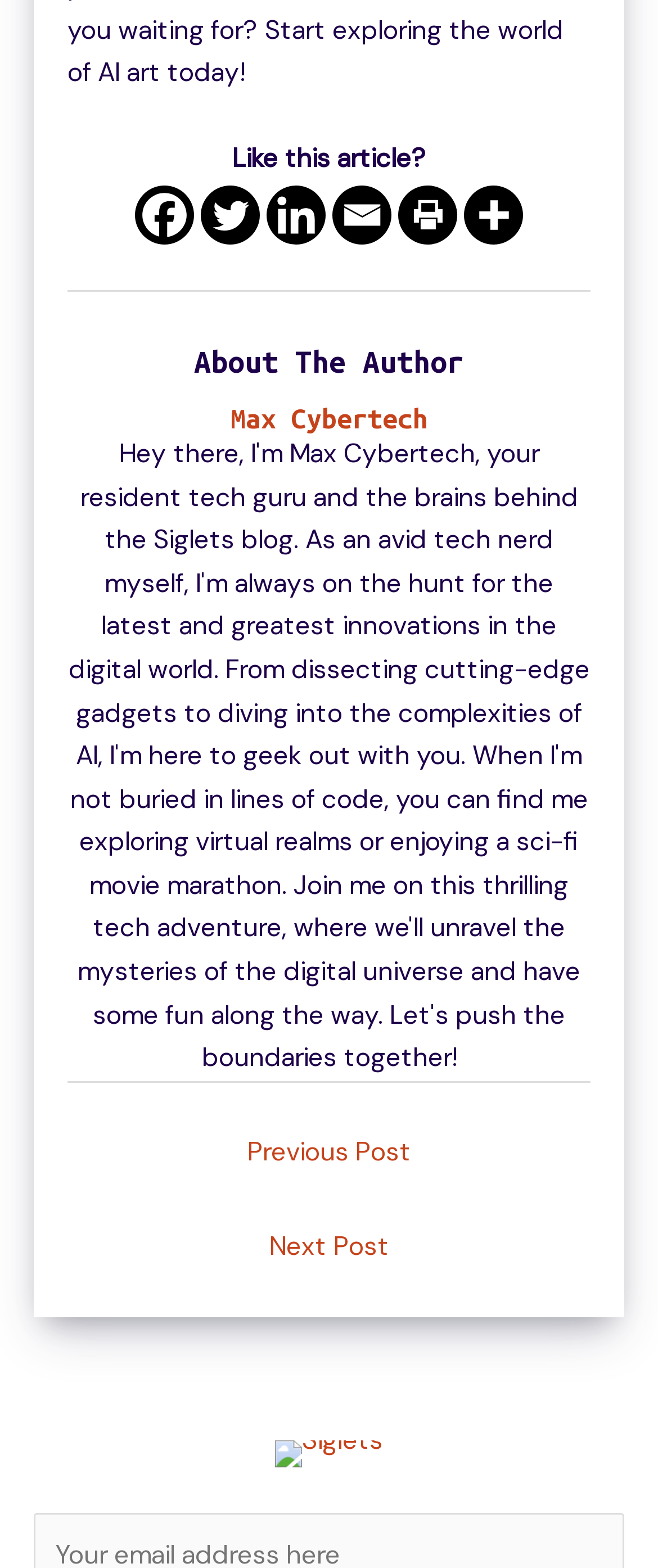Please identify the bounding box coordinates of the element I need to click to follow this instruction: "Print this article".

[0.605, 0.119, 0.695, 0.156]